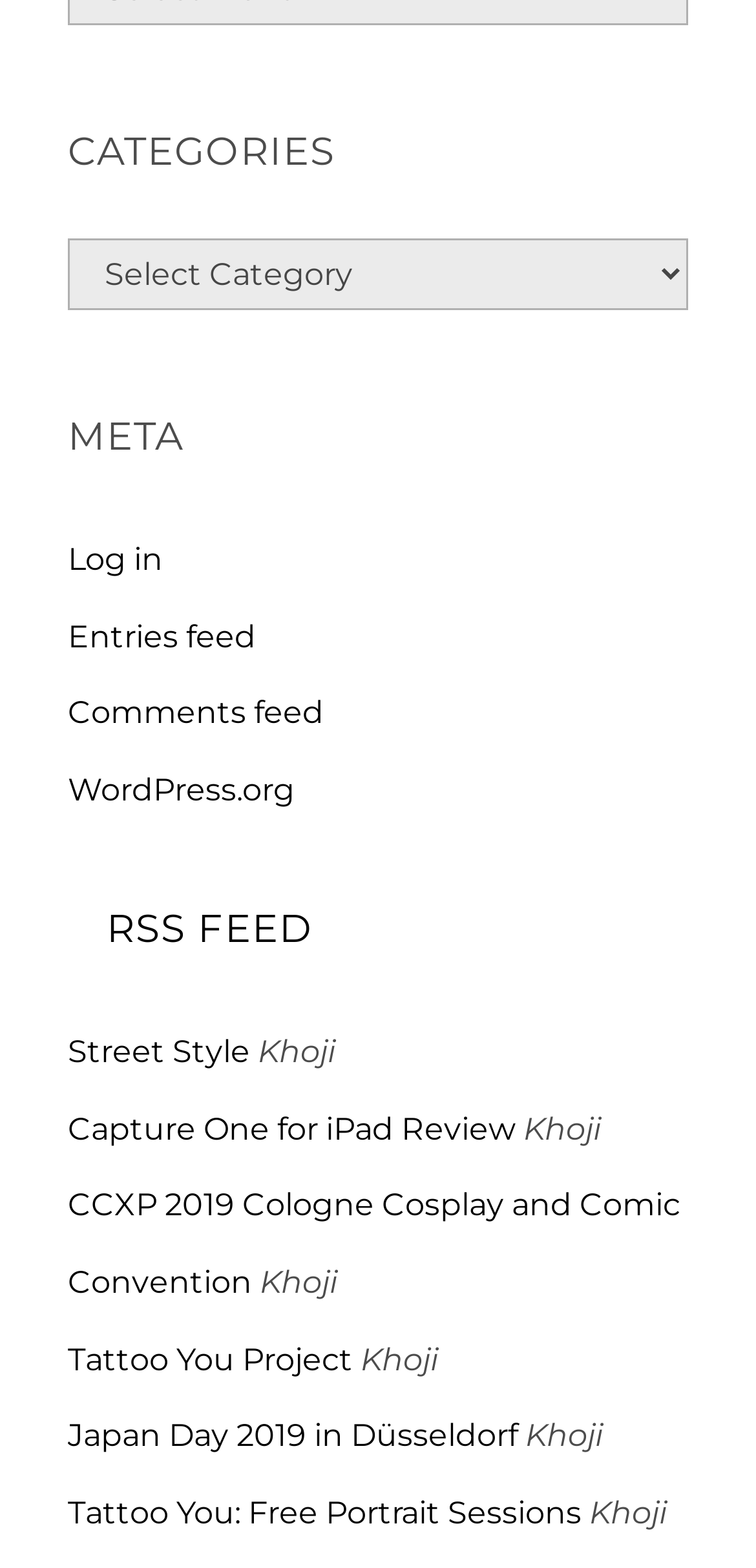What is the first category listed?
Please respond to the question thoroughly and include all relevant details.

The first category listed is 'CATEGORIES' which is a heading element with bounding box coordinates [0.09, 0.076, 0.91, 0.117].